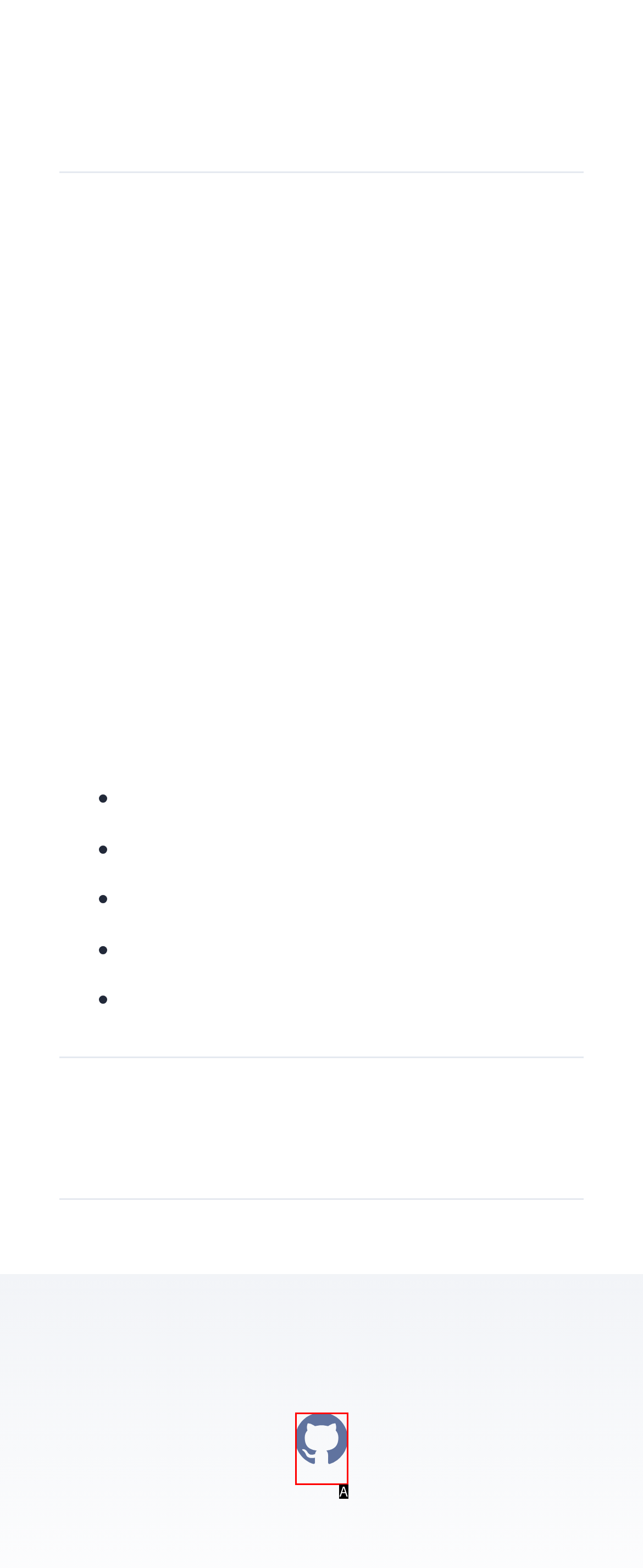Select the option that corresponds to the description: Go to Joey's GitHub repo
Respond with the letter of the matching choice from the options provided.

A